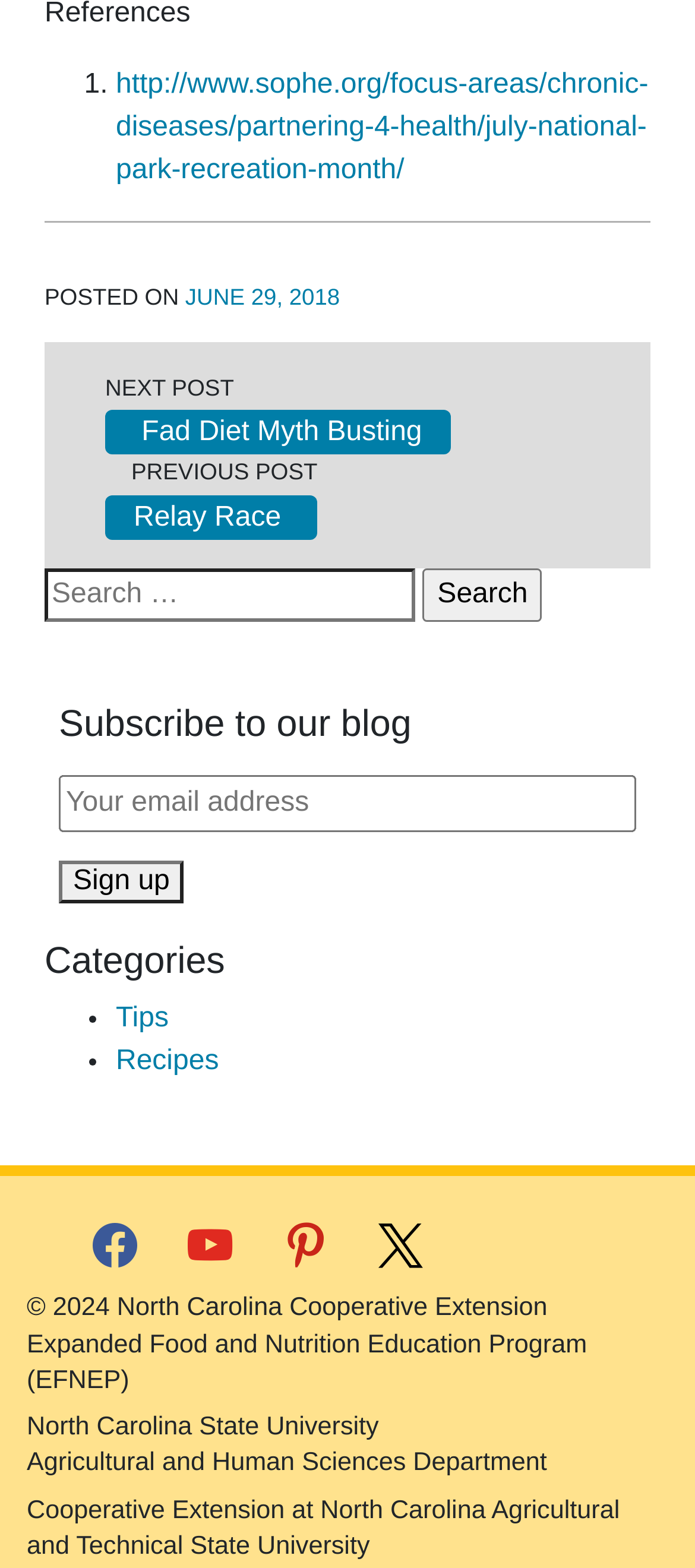Refer to the image and offer a detailed explanation in response to the question: What is the name of the program mentioned in the footer?

I found the name of the program mentioned in the footer section of the webpage, where it says 'Expanded Food and Nutrition Education Program (EFNEP)'.